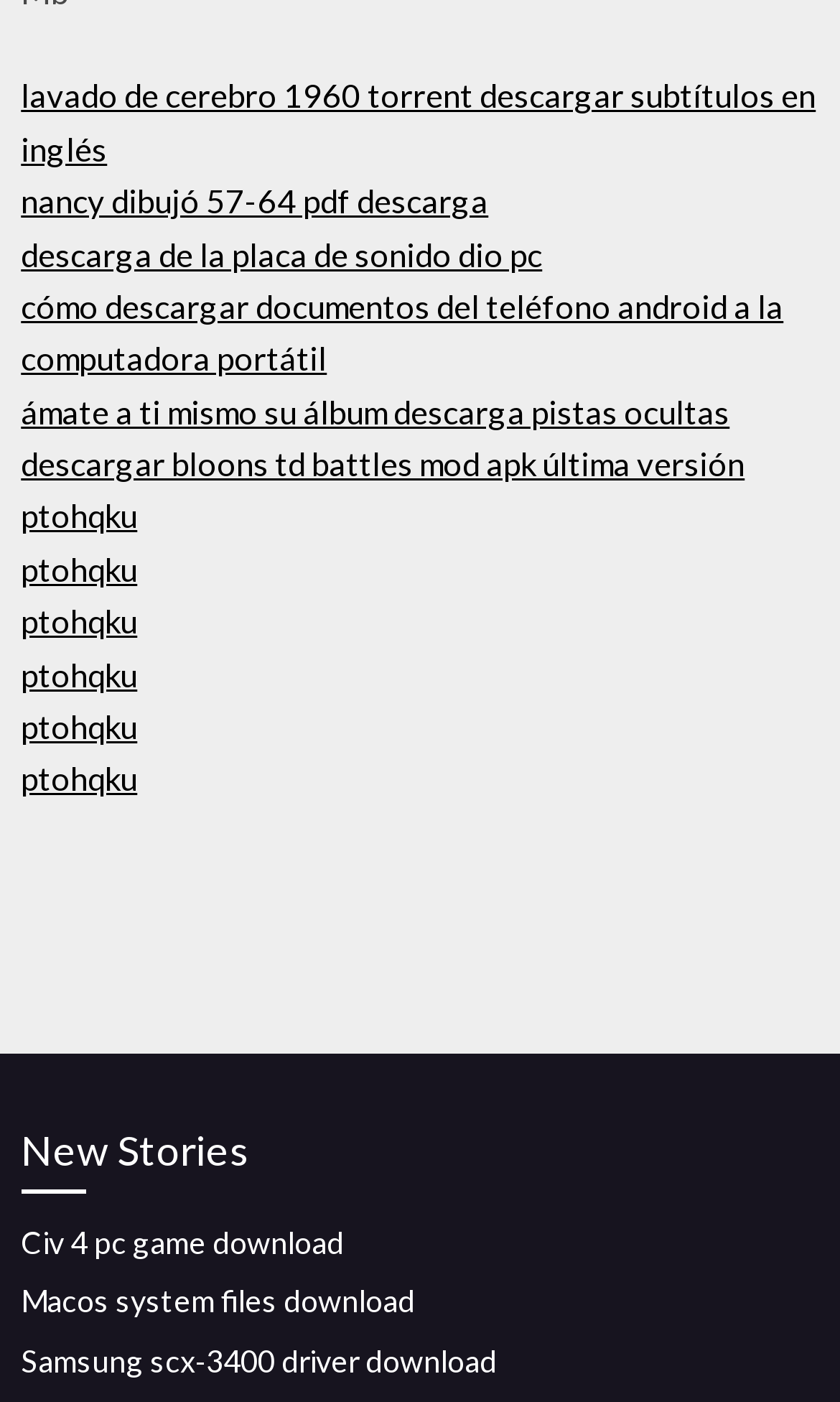Provide the bounding box coordinates of the section that needs to be clicked to accomplish the following instruction: "Download Civ 4 pc game."

[0.025, 0.872, 0.41, 0.898]